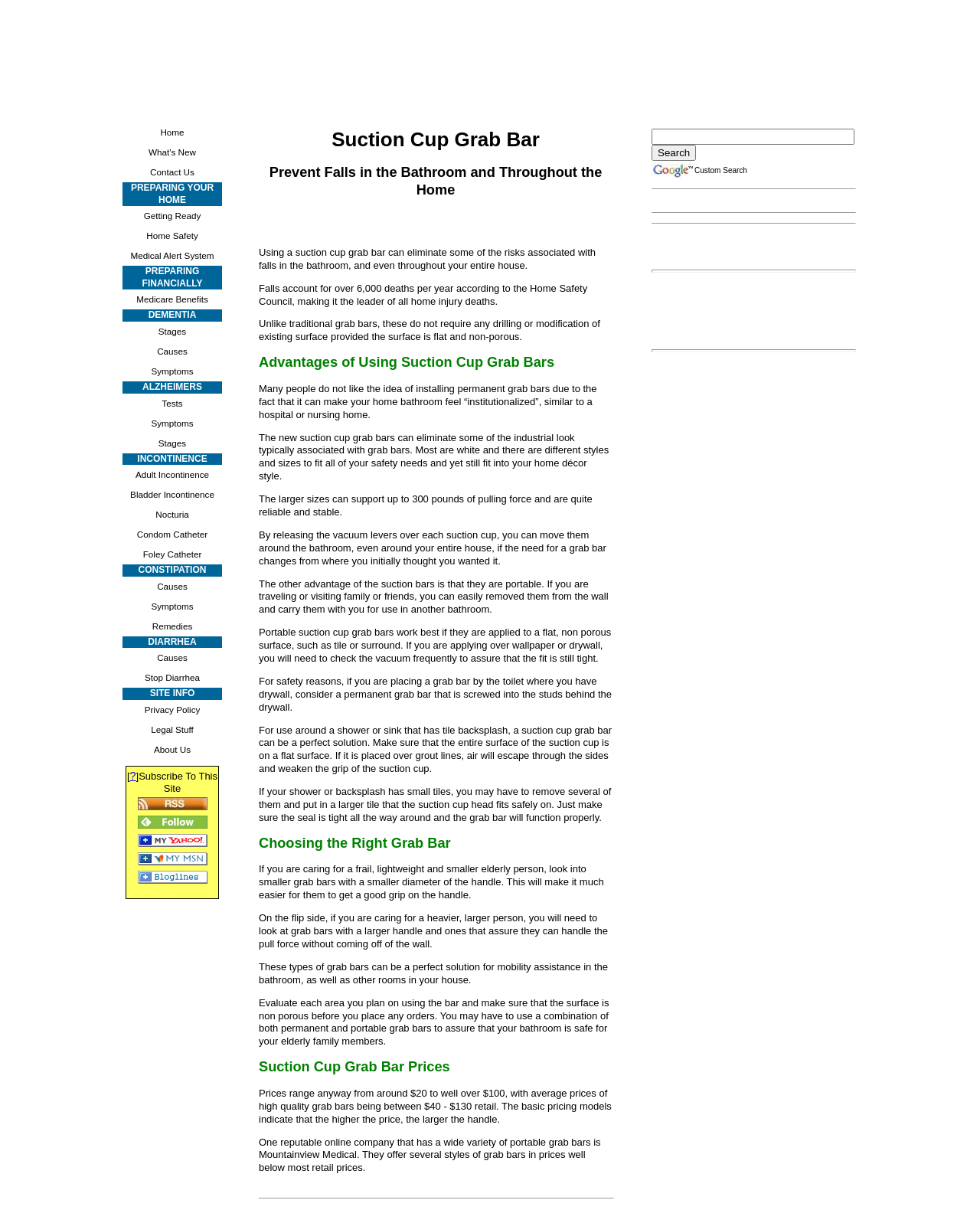Produce a meticulous description of the webpage.

This webpage is about suction cup grab bars, which can help prevent falls in the bathroom and throughout the home, especially for the elderly. The page is divided into several sections, with a navigation menu at the top left corner, featuring links to various topics such as "Preparing Your Home", "Preparing Financially", "Dementia", "Alzheimers", and more.

Below the navigation menu, there is a heading "Suction Cup Grab Bar" followed by a brief introduction to the importance of using suction cup grab bars to minimize the risk of falls in the bathroom and home. The introduction is accompanied by several paragraphs of text that explain the benefits and advantages of using suction cup grab bars, including their portability, ease of installation, and reliability.

The page also features a section on "Choosing the Right Grab Bar", which provides guidance on selecting the appropriate grab bar based on the user's needs, such as the size and weight of the person using it. Additionally, there is a section on "Suction Cup Grab Bar Prices", which discusses the range of prices for these grab bars, from around $20 to over $100.

On the right side of the page, there is a search box and a button labeled "Search", allowing users to search for specific topics or keywords. Below the search box, there are several images and links to external websites, including Google and Mountainview Medical, a company that sells portable grab bars.

Throughout the page, there are several headings, paragraphs of text, and separators that help to organize and distinguish between different sections of content. Overall, the webpage provides informative content and resources related to suction cup grab bars and their importance in preventing falls and promoting safety in the home.